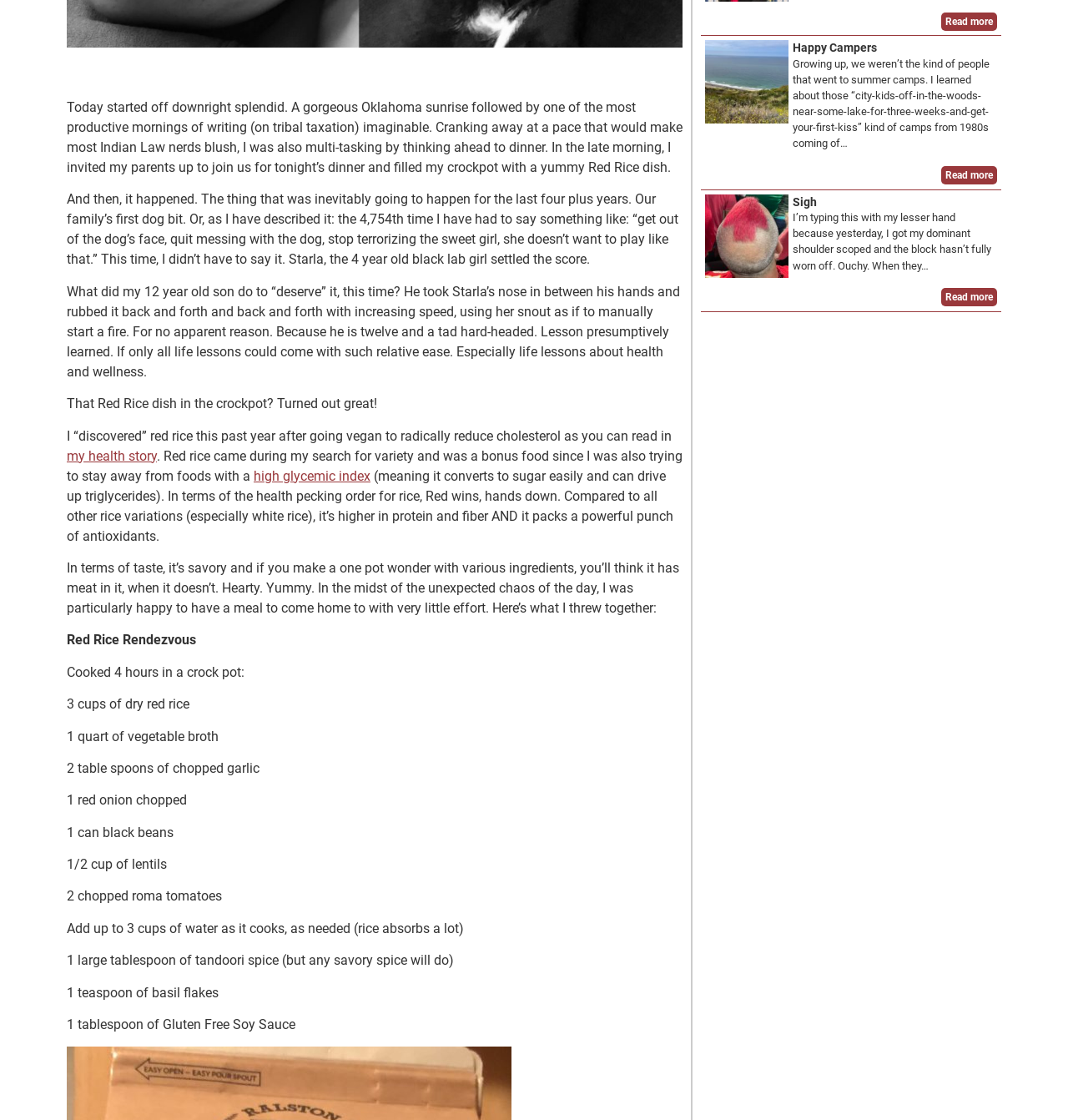Predict the bounding box coordinates for the UI element described as: "Read more". The coordinates should be four float numbers between 0 and 1, presented as [left, top, right, bottom].

[0.881, 0.257, 0.934, 0.274]